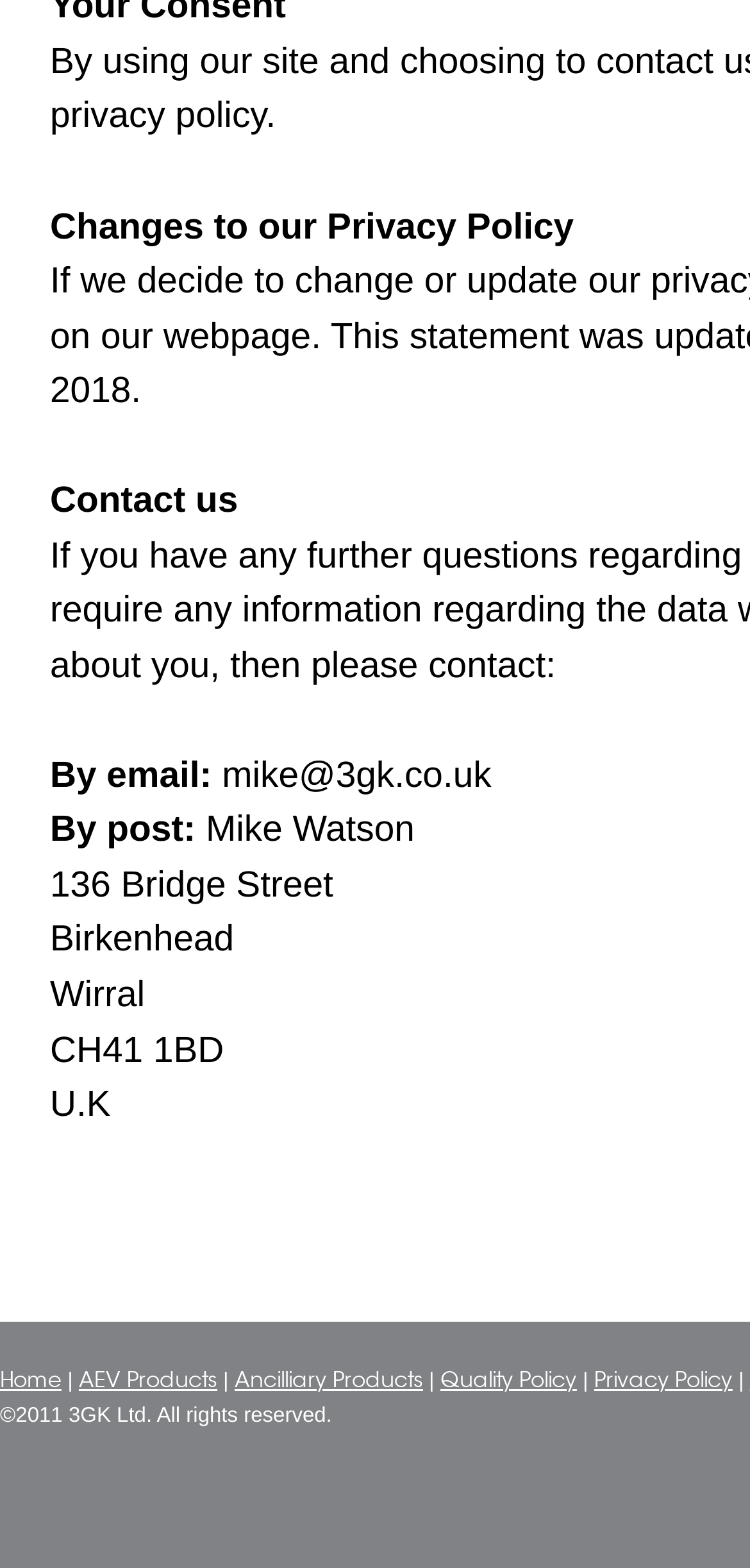How many links are there in the footer?
Utilize the image to construct a detailed and well-explained answer.

The footer section contains links to 'Home', 'AEV Products', 'Ancilliary Products', 'Quality Policy', and 'Privacy Policy', making a total of 5 links.